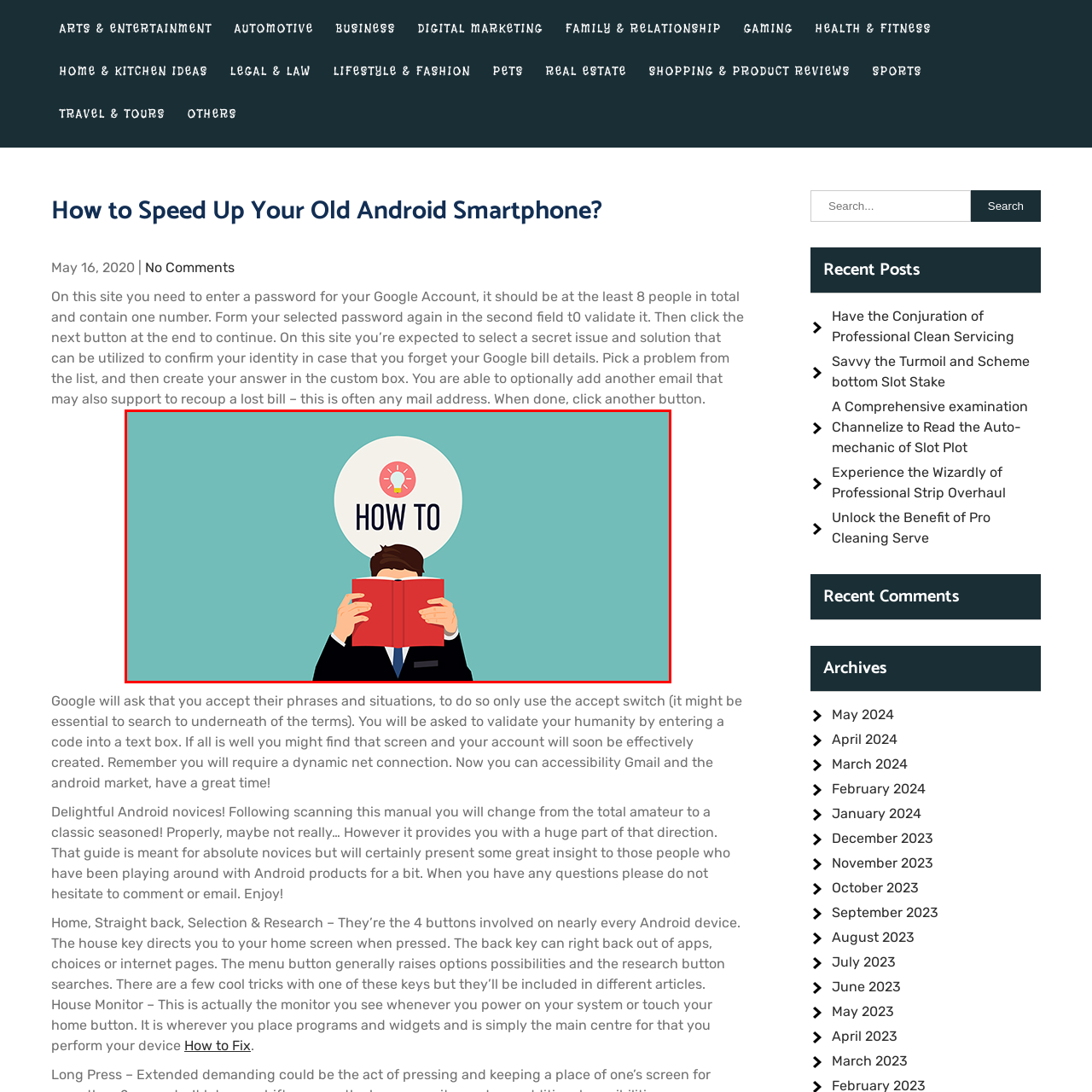What does the icon above the man resemble?
Concentrate on the image bordered by the red bounding box and offer a comprehensive response based on the image details.

The icon above the man resembles a light bulb, which is a common symbol for ideas or enlightenment, reinforcing the theme of learning and acquiring knowledge.